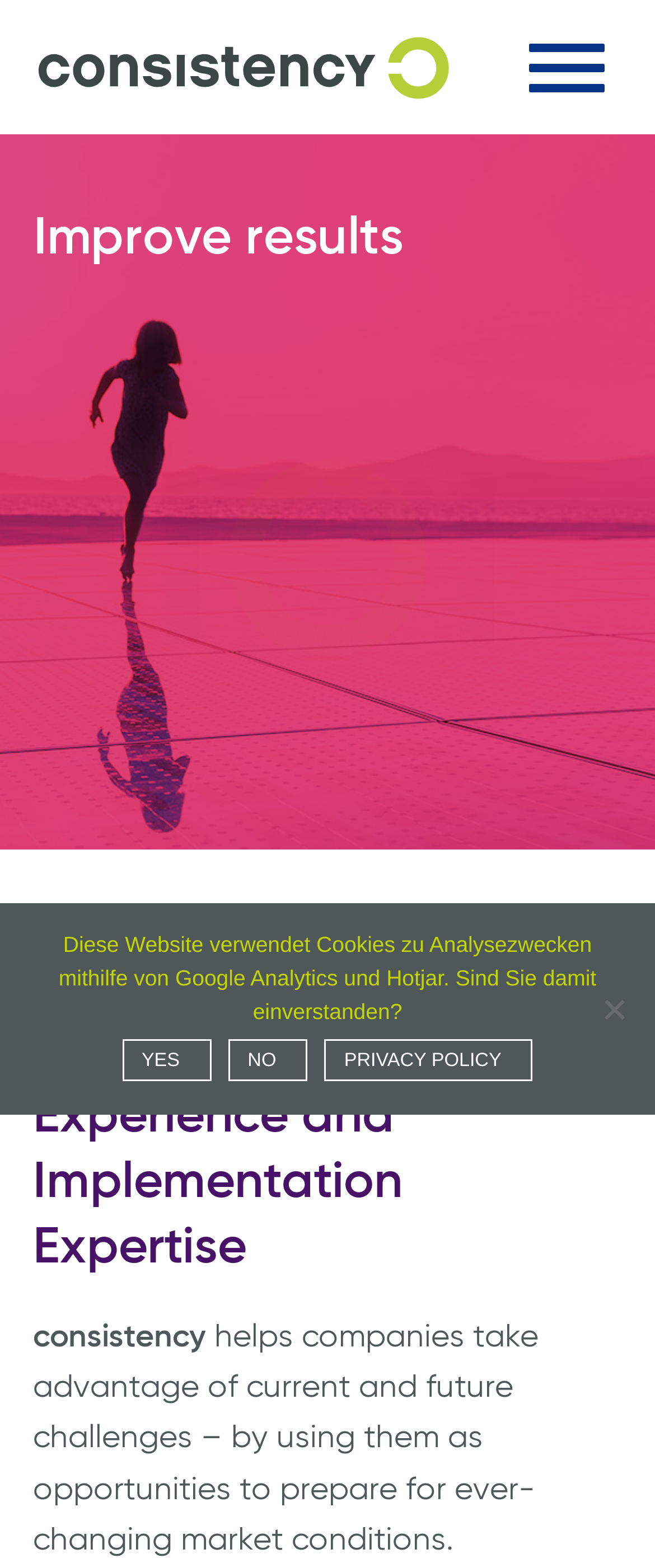Please analyze the image and give a detailed answer to the question:
What is the industry mentioned on the webpage?

By analyzing the webpage, I found a heading element with the text 'UTILITIES INDUSTRY' which suggests that the industry being referred to is the utilities industry.